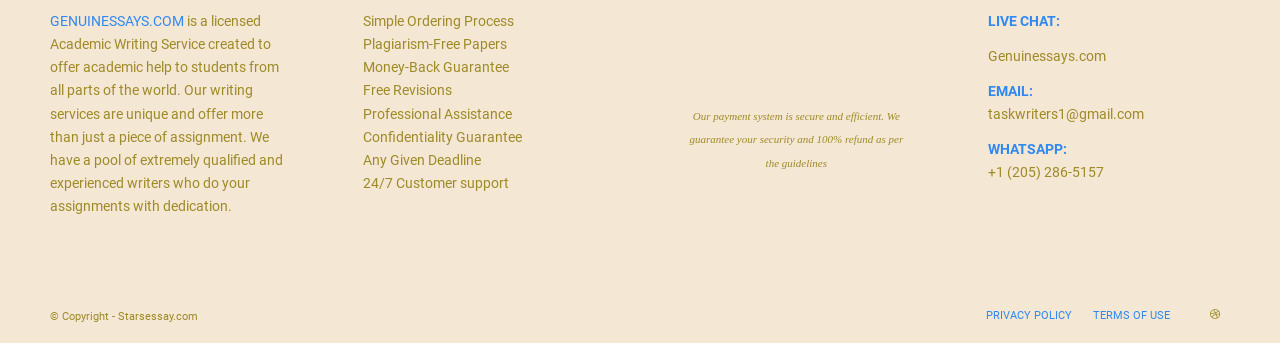Identify the bounding box coordinates for the UI element described as: "GENUINESSAYS.COM".

[0.039, 0.038, 0.144, 0.085]